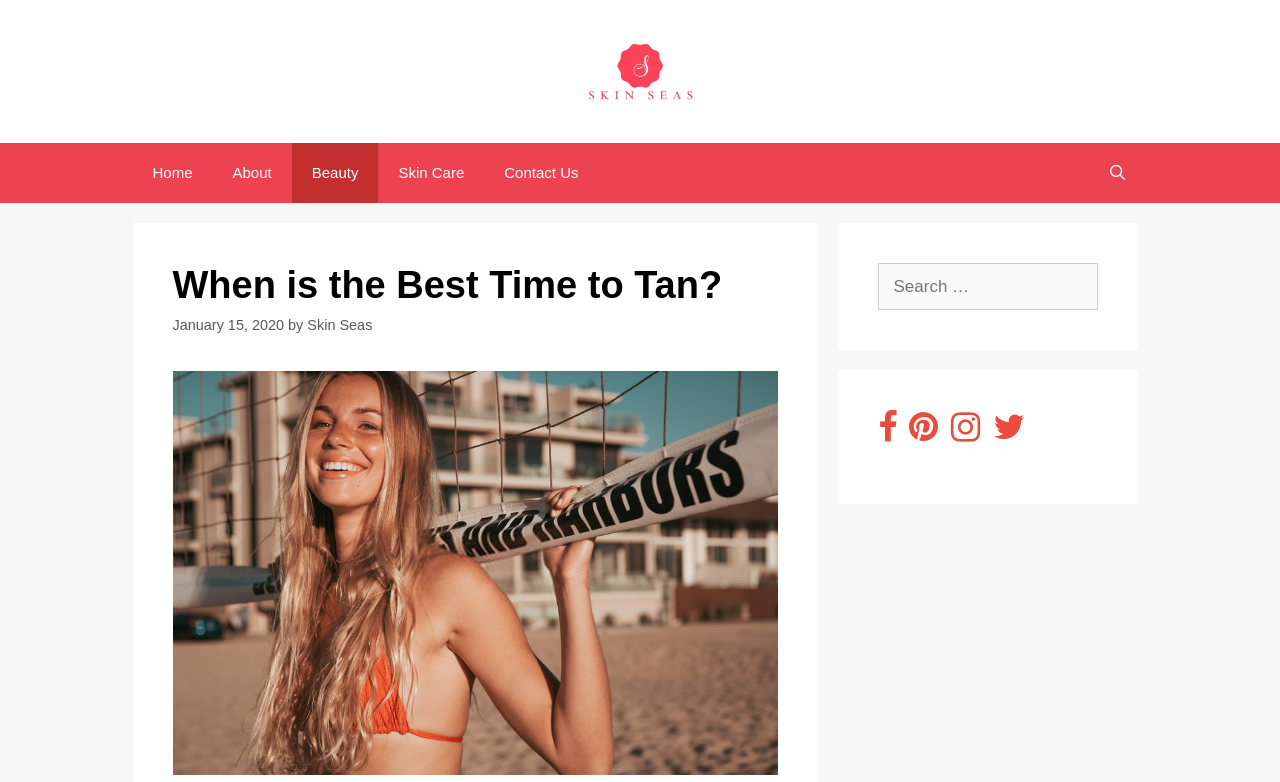Locate and provide the bounding box coordinates for the HTML element that matches this description: "title="Visit Skin Seas on Pinterest"".

[0.71, 0.542, 0.733, 0.566]